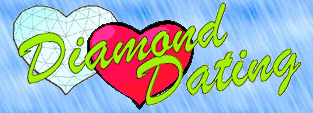Consider the image and give a detailed and elaborate answer to the question: 
What is the color of the text 'Diamond Dating'?

The caption describes the font used for the text 'Diamond Dating' as bold and whimsical, and it is stated to be in a bright lime green hue, which adds a lively and inviting touch to the overall aesthetic of the logo.